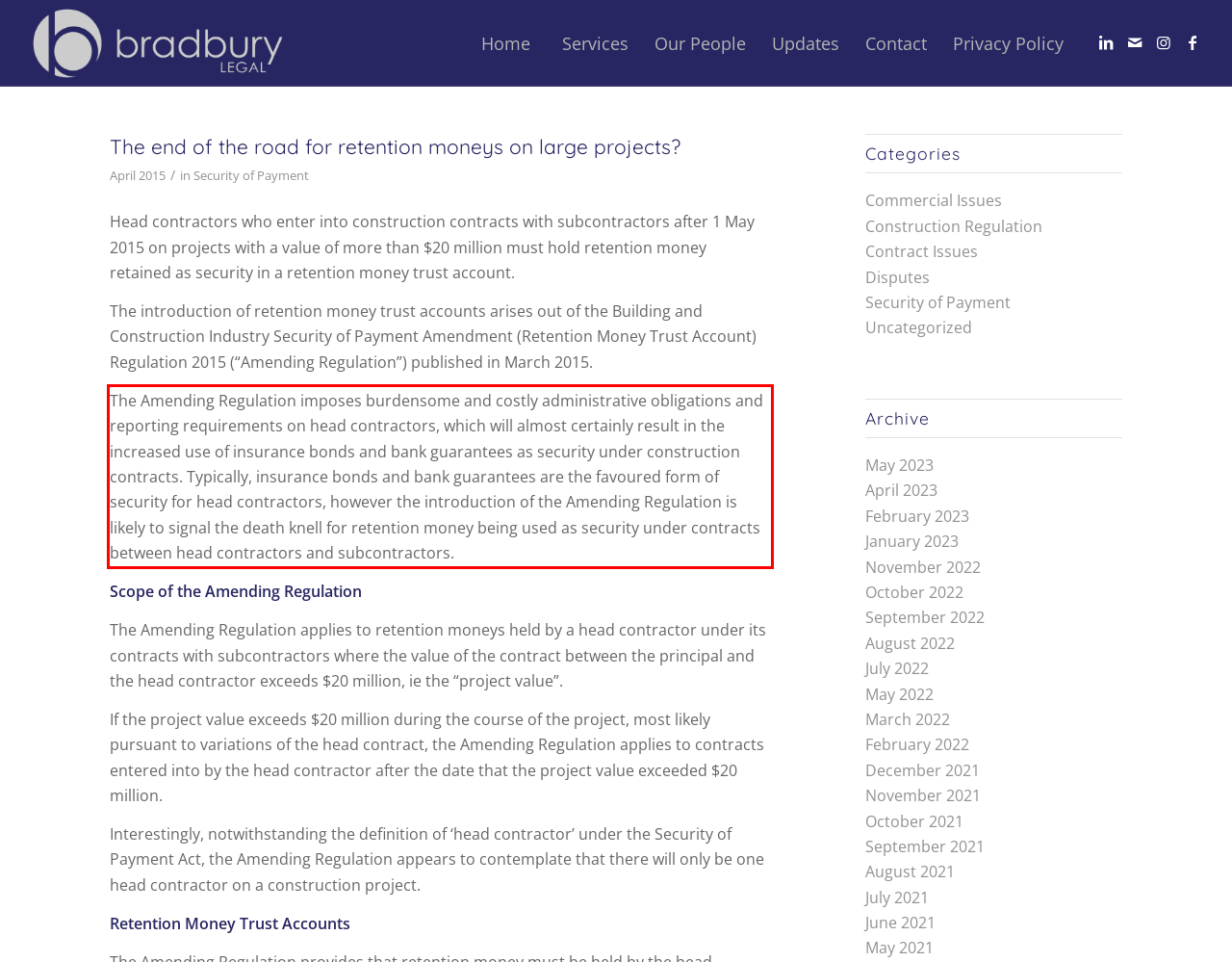Please examine the webpage screenshot containing a red bounding box and use OCR to recognize and output the text inside the red bounding box.

The Amending Regulation imposes burdensome and costly administrative obligations and reporting requirements on head contractors, which will almost certainly result in the increased use of insurance bonds and bank guarantees as security under construction contracts. Typically, insurance bonds and bank guarantees are the favoured form of security for head contractors, however the introduction of the Amending Regulation is likely to signal the death knell for retention money being used as security under contracts between head contractors and subcontractors.